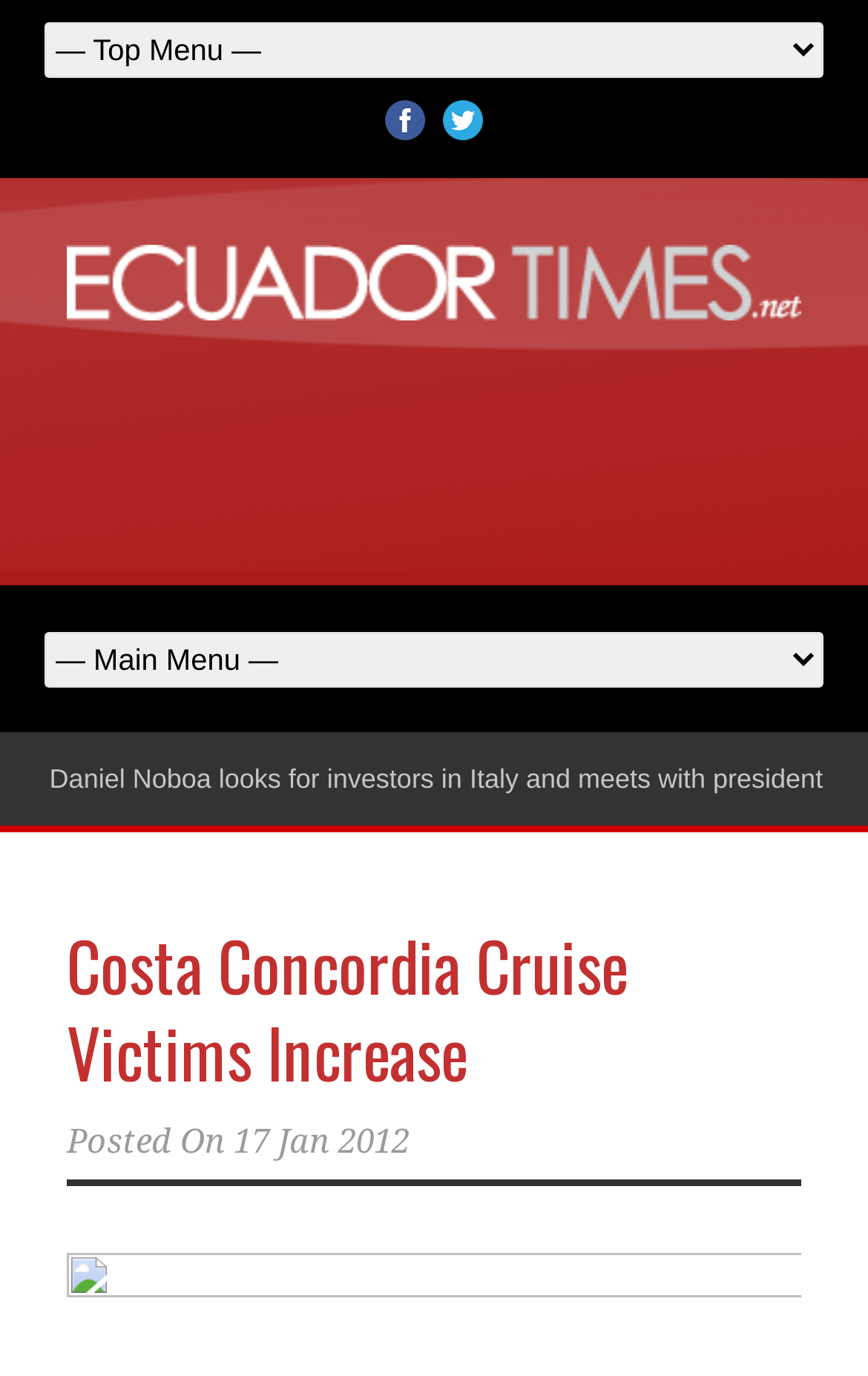What is the type of the webpage?
Please provide a detailed and thorough answer to the question.

I inferred the type of the webpage by looking at the title of the webpage 'EcuadorTimes.net | Breaking News, Ecuador News, World, Sports, Entertainment' and the content of the webpage which seems to be a news article.